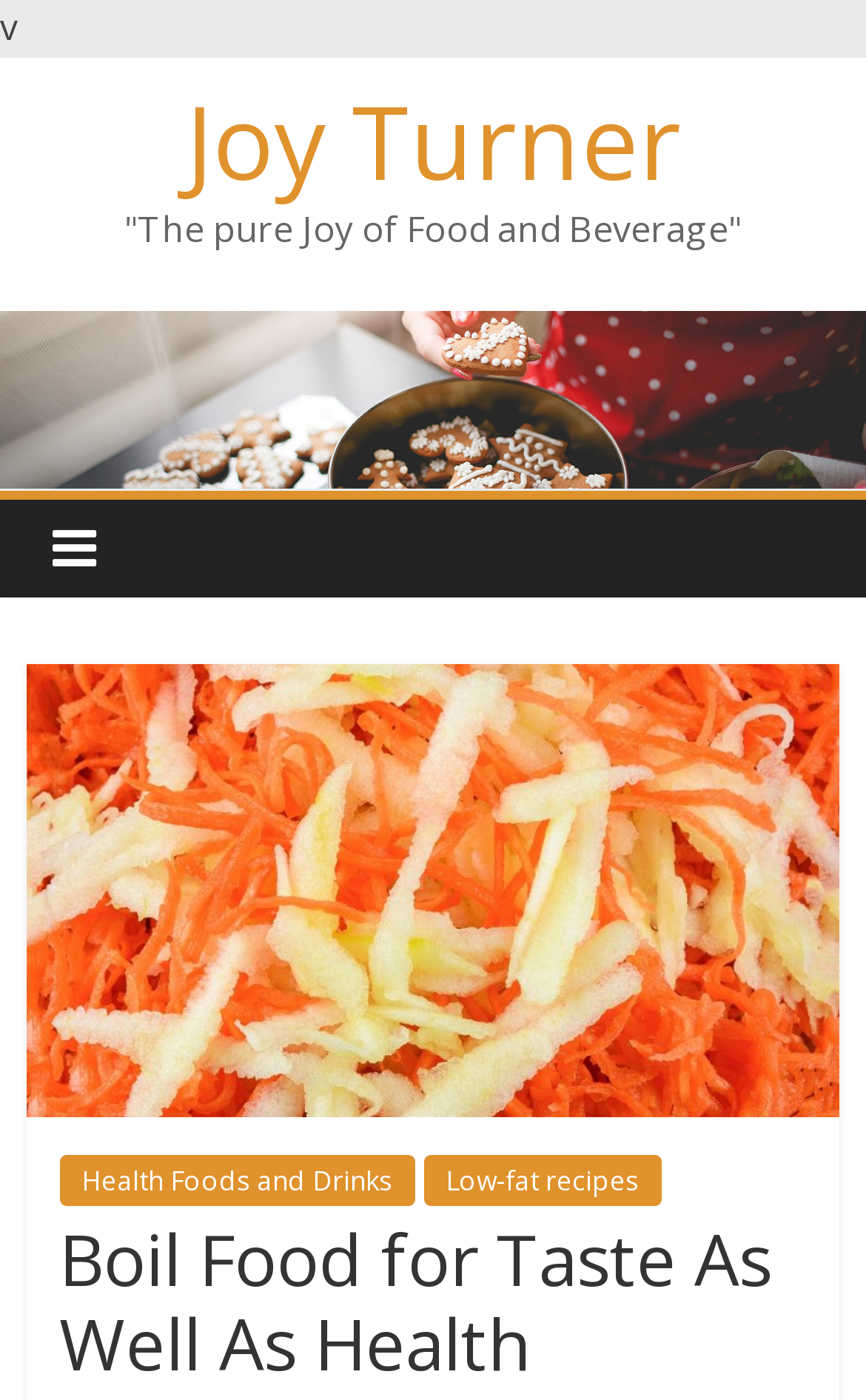Please study the image and answer the question comprehensively:
What is the main topic of the webpage?

The main topic of the webpage can be found in the header element with the text 'Boil Food for Taste As Well As Health'. This element is located at the bottom of the page, indicating that it is a summary or title of the webpage's content.